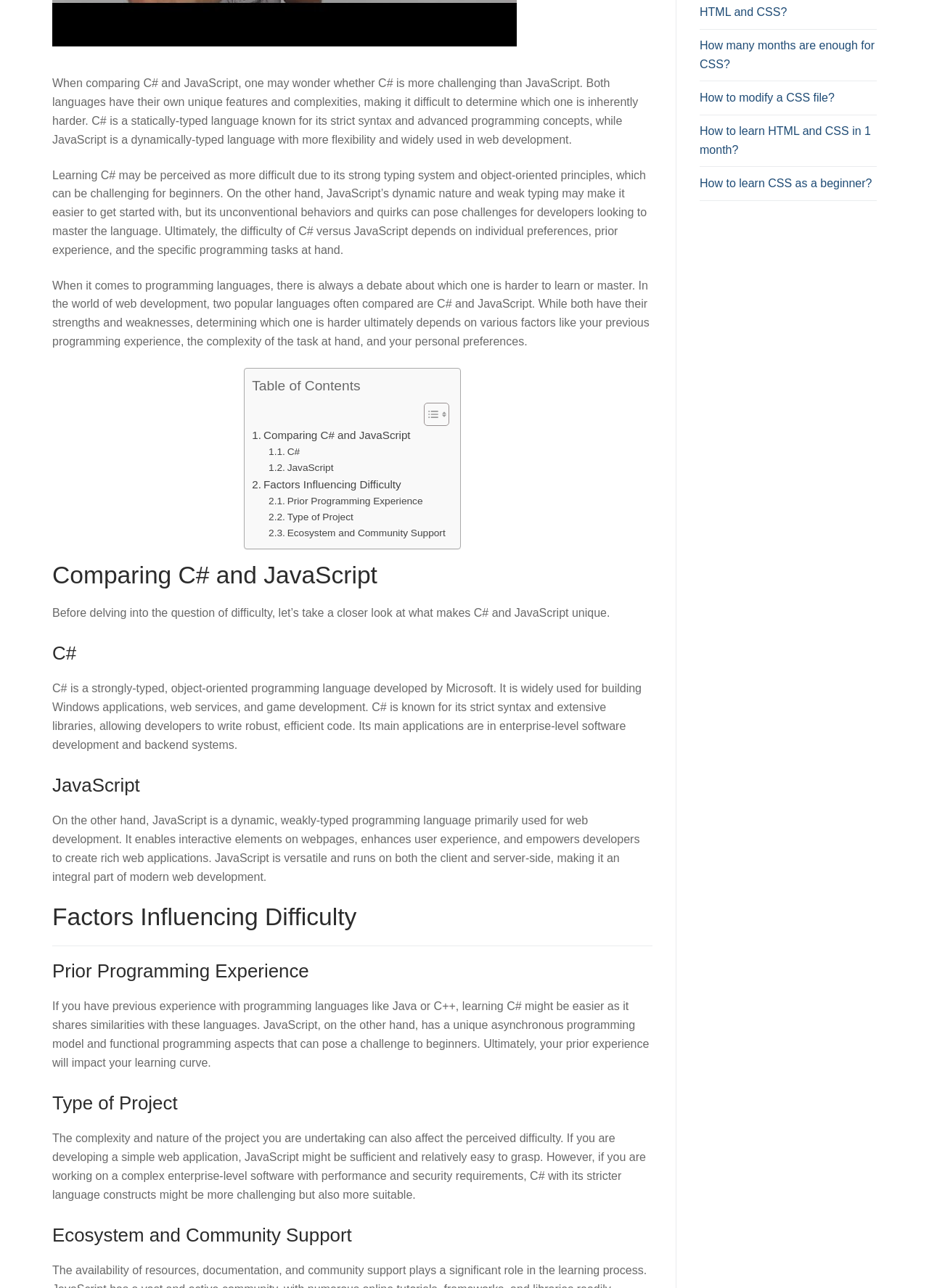Provide the bounding box coordinates of the HTML element described by the text: "Prior Programming Experience".

[0.289, 0.383, 0.455, 0.395]